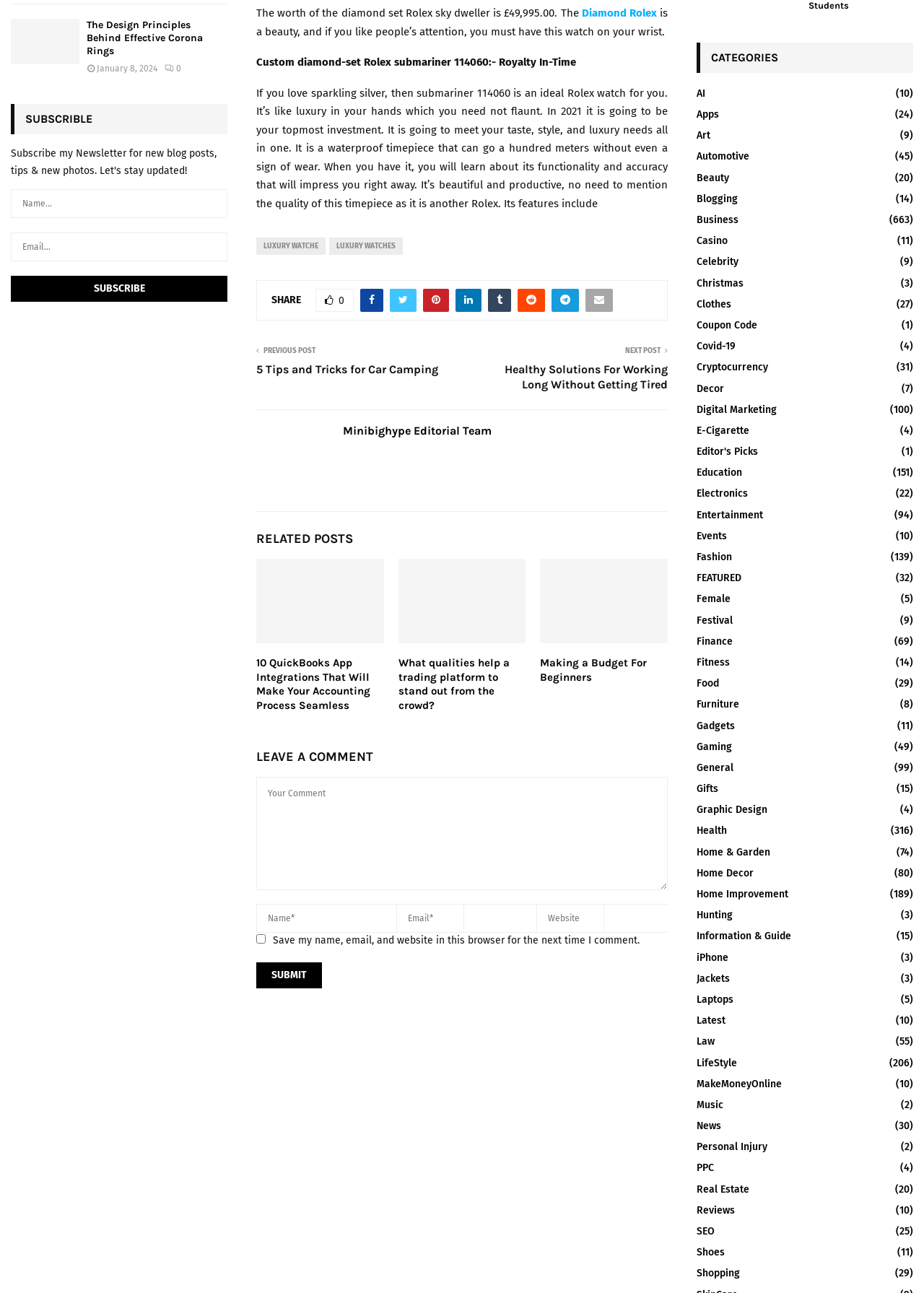Use a single word or phrase to answer the question: 
What is the price of the diamond set Rolex sky dweller?

£49,995.00